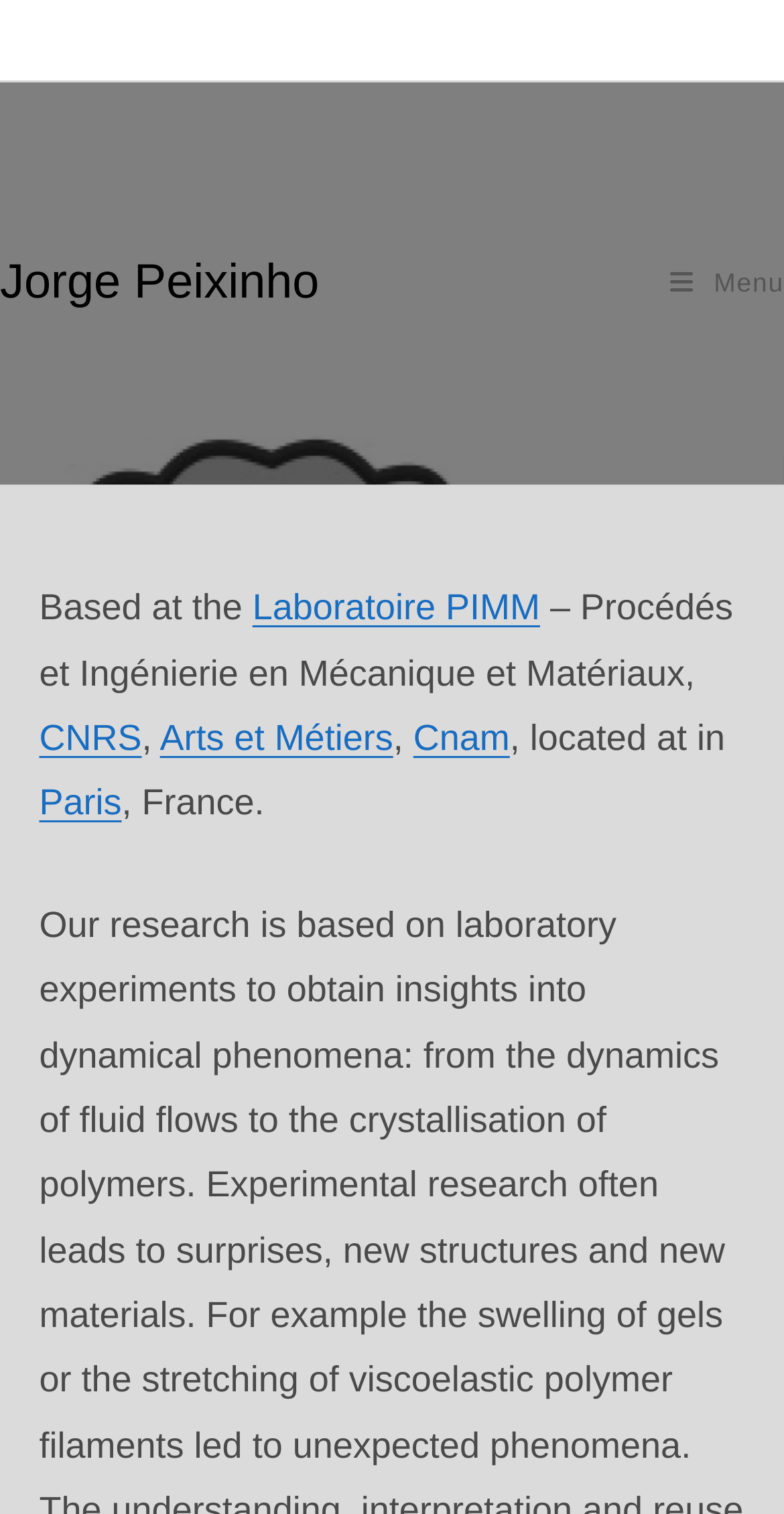Where is Jorge Peixinho located?
Can you offer a detailed and complete answer to this question?

According to the webpage, Jorge Peixinho is located at Paris, France, as indicated by the link 'Paris' and the static text ', France.' in the header section.